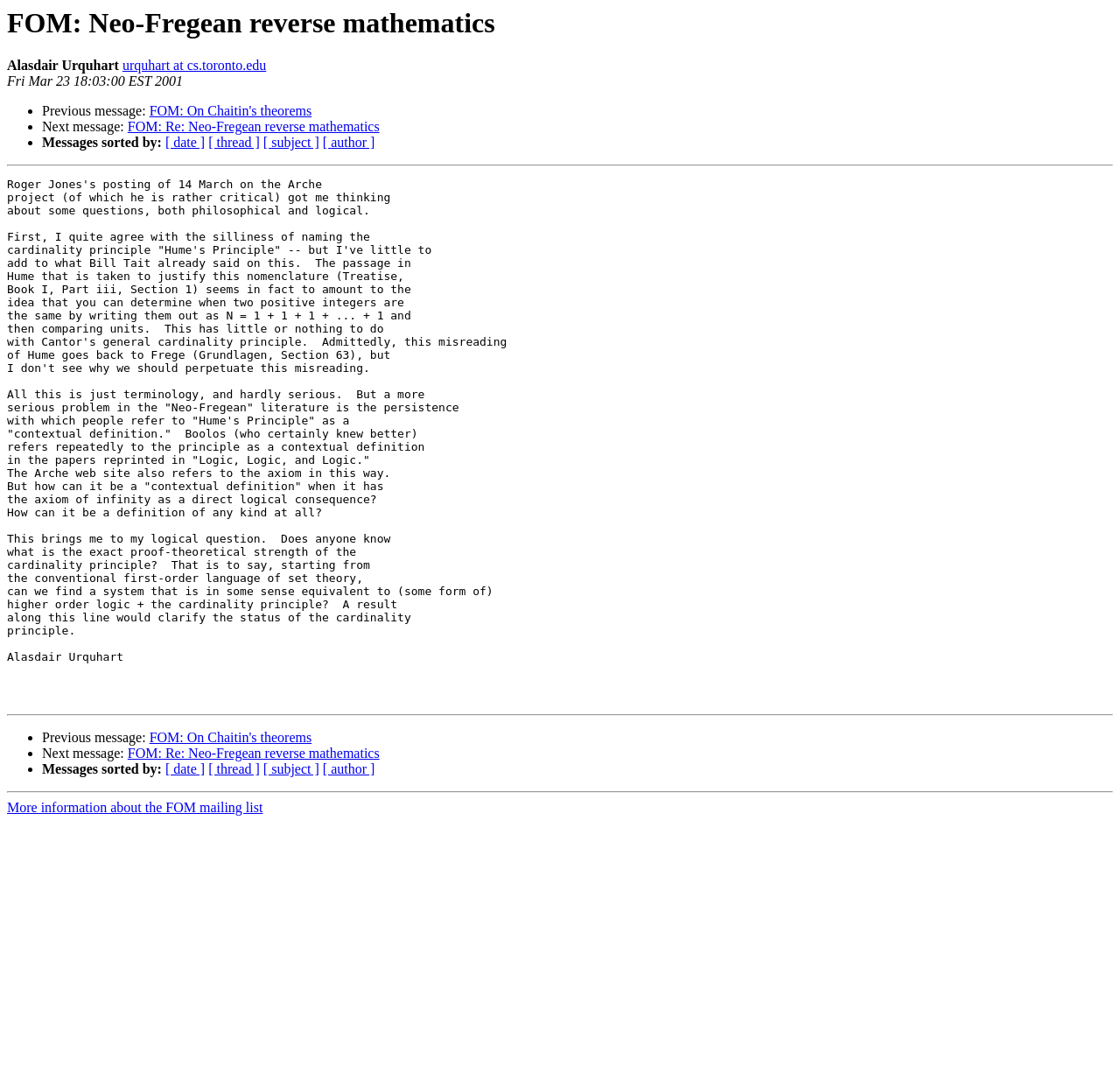What is the date of the message?
Please provide a single word or phrase as the answer based on the screenshot.

Fri Mar 23 18:03:00 EST 2001